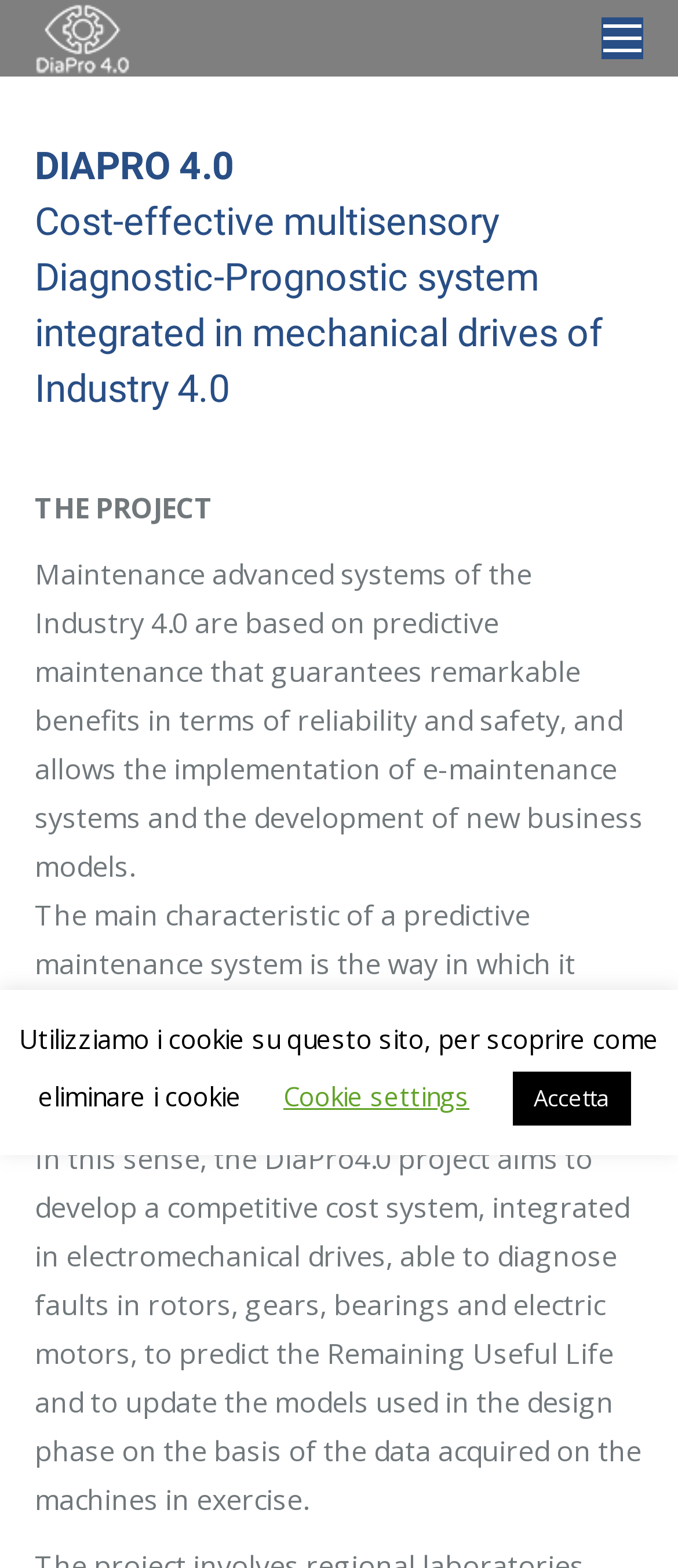What is the function of the 'Go to Top' link?
Based on the image, answer the question in a detailed manner.

The 'Go to Top' link is located at the bottom of the page, and its function is to allow users to quickly navigate to the top of the page, likely to access the main menu or other important elements.